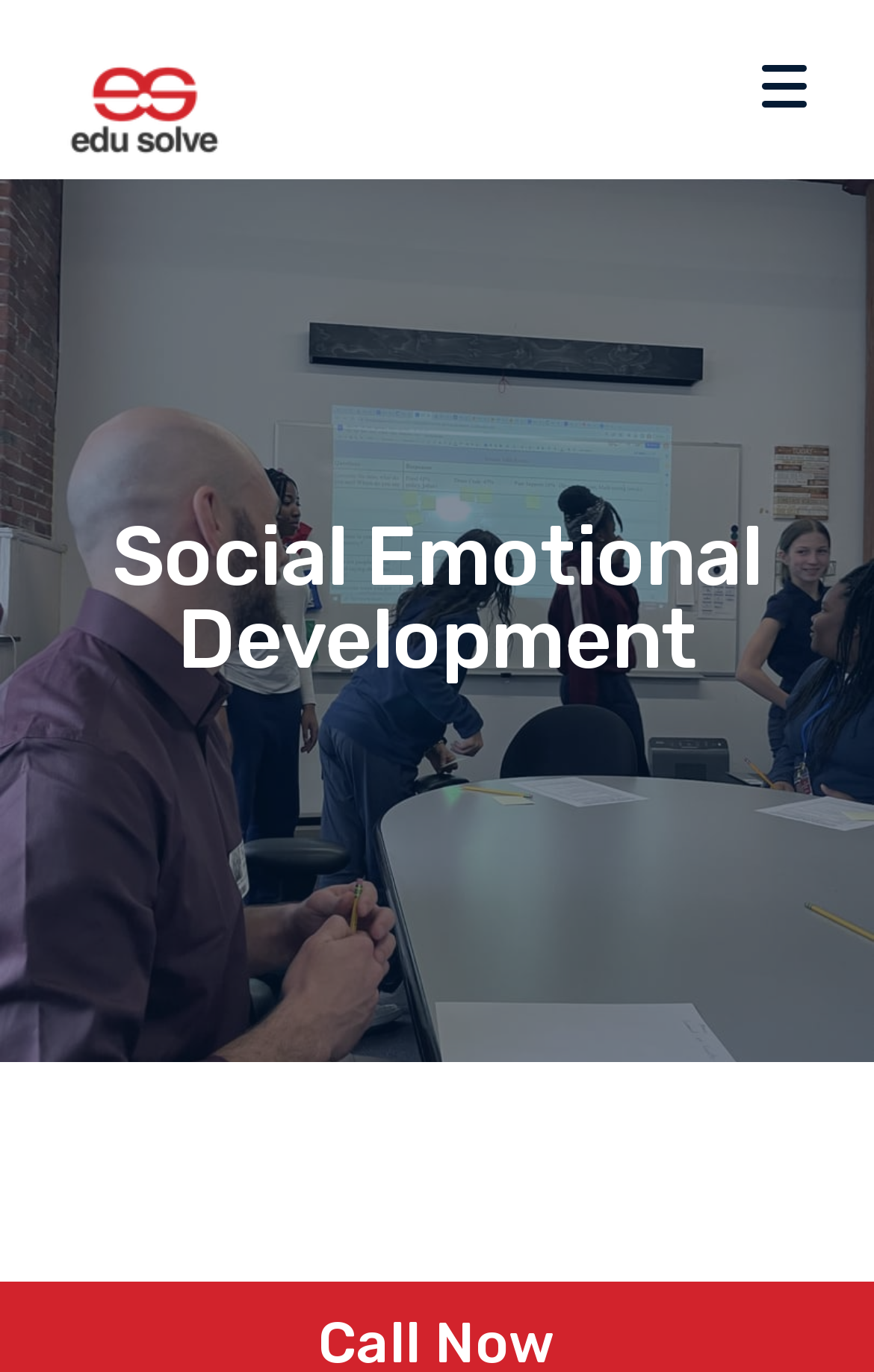Predict the bounding box for the UI component with the following description: "Send".

[0.179, 0.795, 0.821, 0.876]